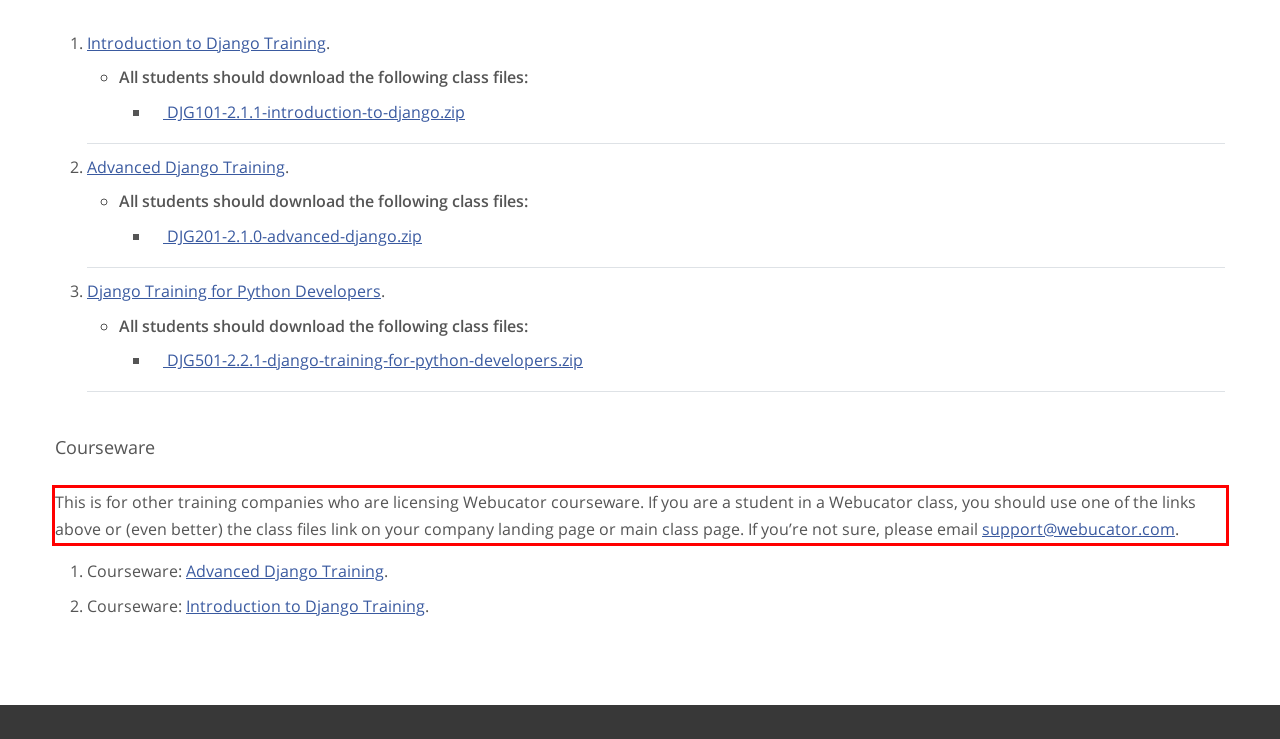Examine the screenshot of the webpage, locate the red bounding box, and perform OCR to extract the text contained within it.

This is for other training companies who are licensing Webucator courseware. If you are a student in a Webucator class, you should use one of the links above or (even better) the class files link on your company landing page or main class page. If you’re not sure, please email support@webucator.com.